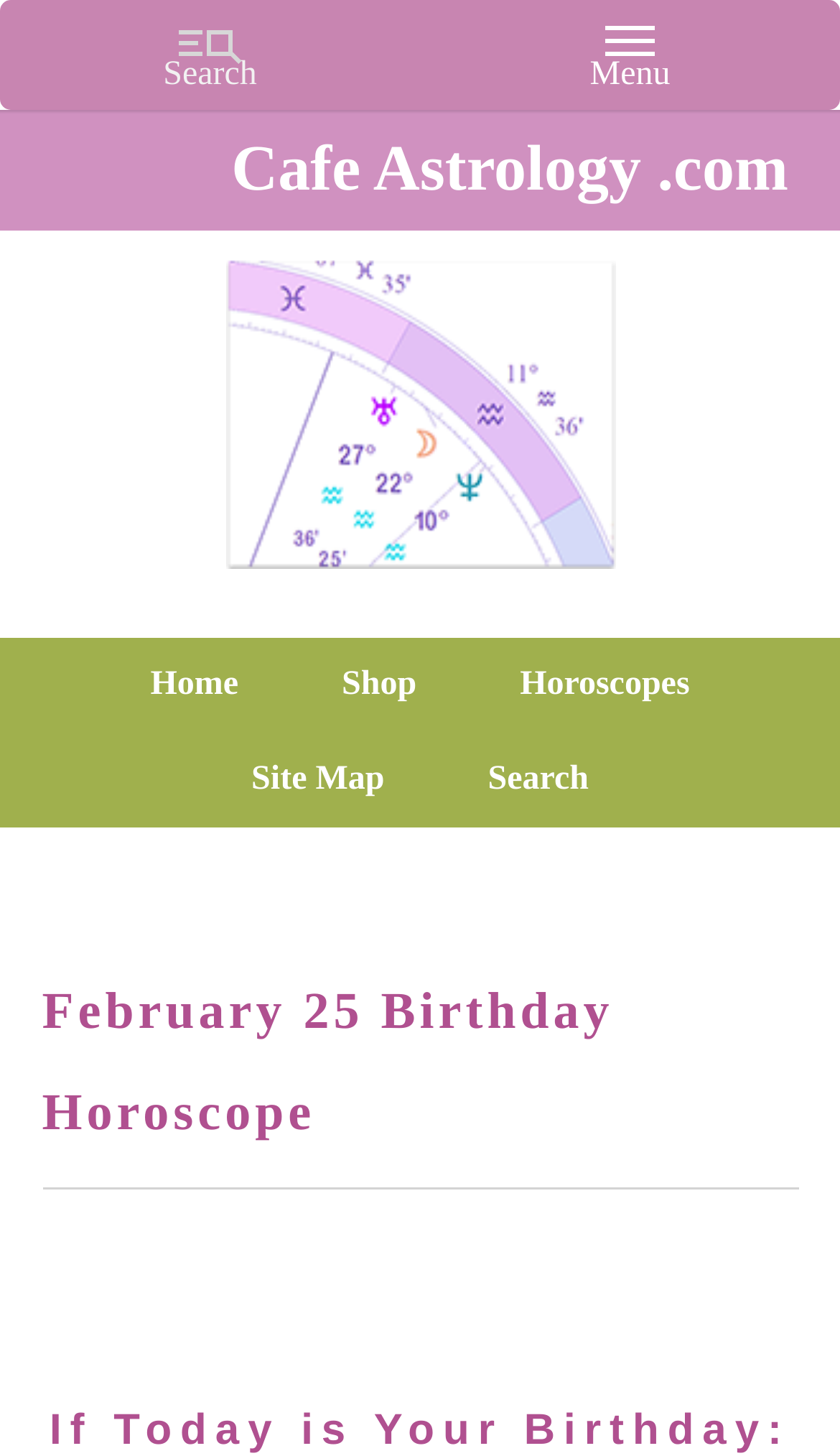Please reply with a single word or brief phrase to the question: 
How many main navigation links are there?

5